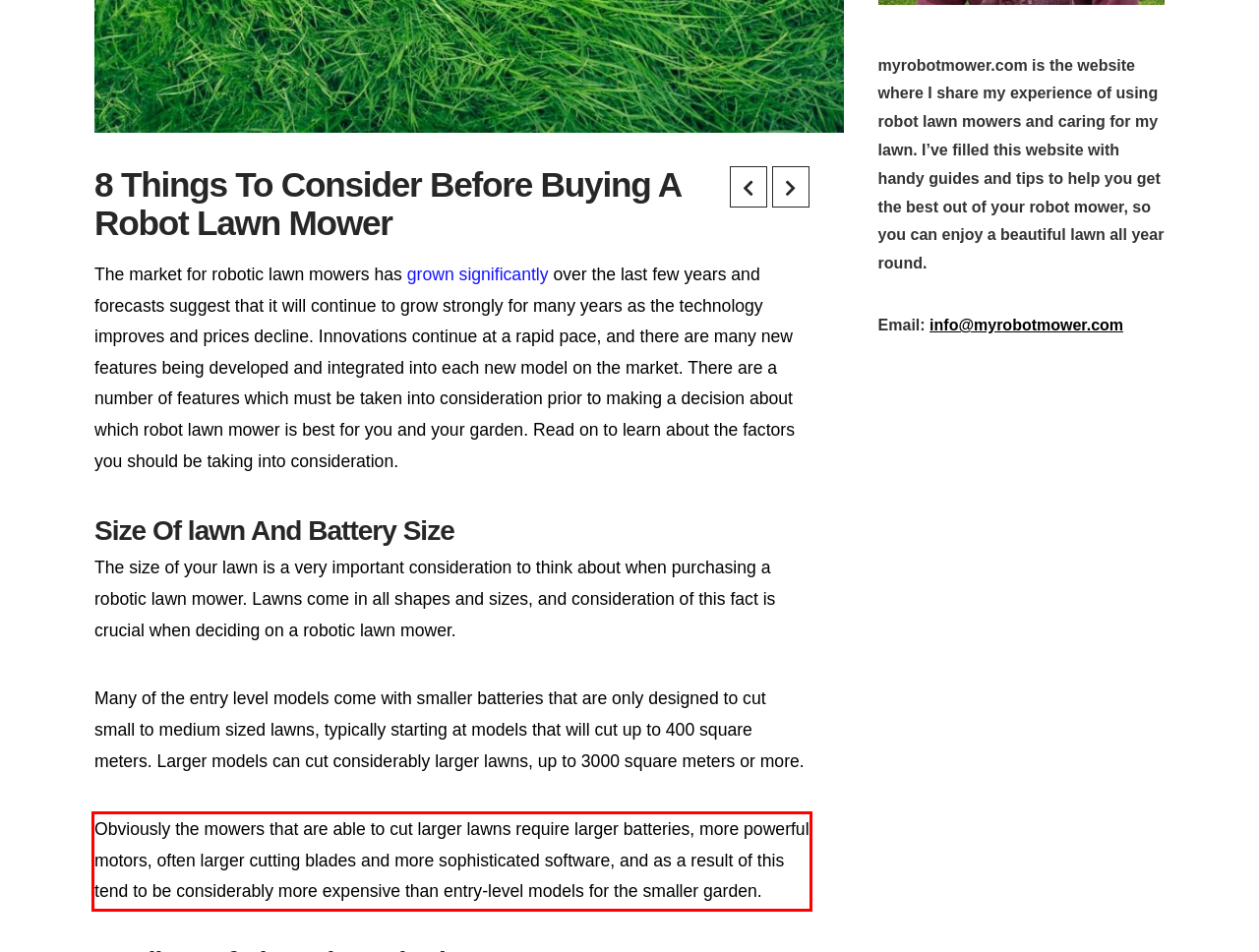Given a screenshot of a webpage, locate the red bounding box and extract the text it encloses.

Obviously the mowers that are able to cut larger lawns require larger batteries, more powerful motors, often larger cutting blades and more sophisticated software, and as a result of this tend to be considerably more expensive than entry-level models for the smaller garden.